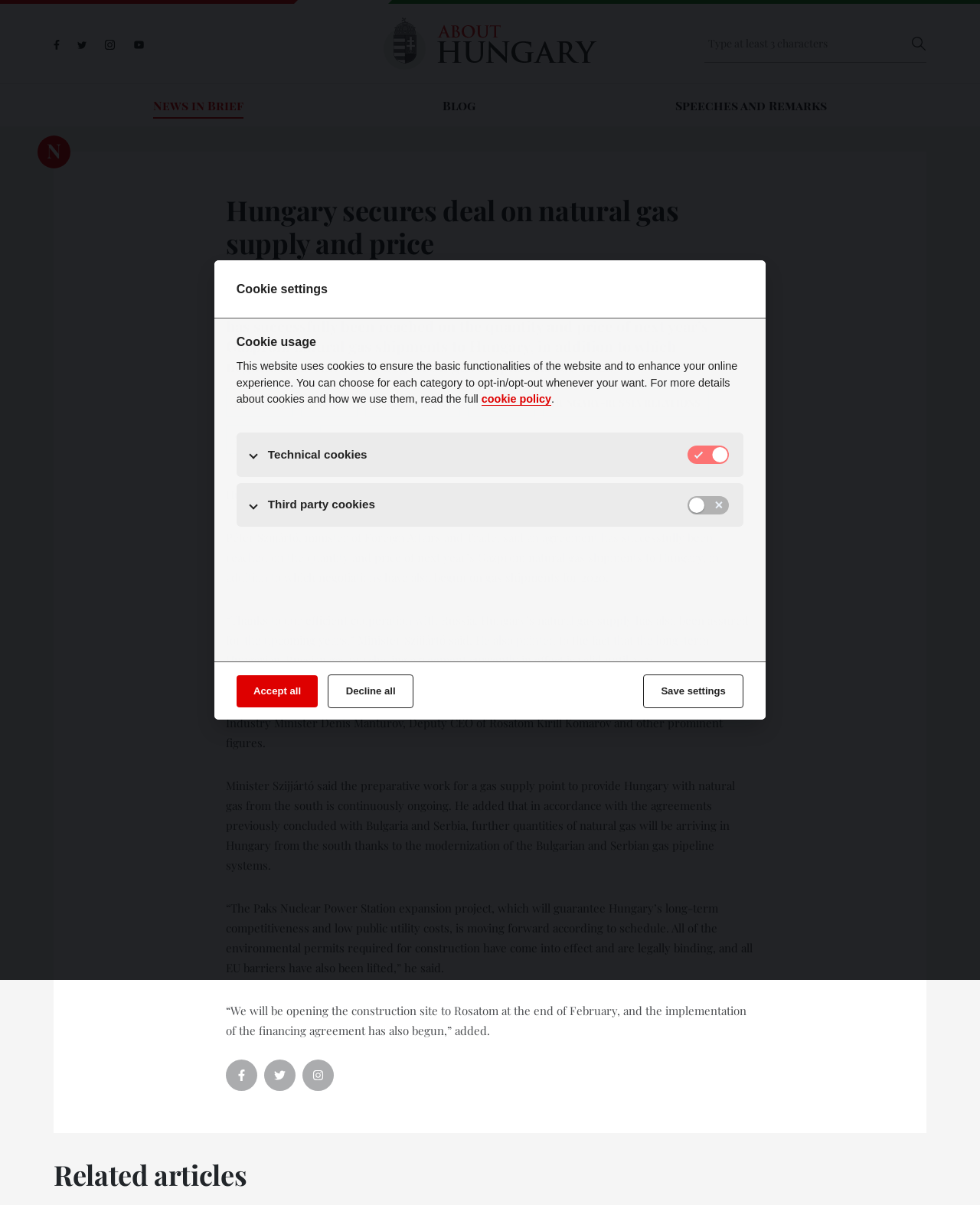Locate the bounding box coordinates of the clickable area to execute the instruction: "Read the news in brief". Provide the coordinates as four float numbers between 0 and 1, represented as [left, top, right, bottom].

[0.156, 0.08, 0.249, 0.095]